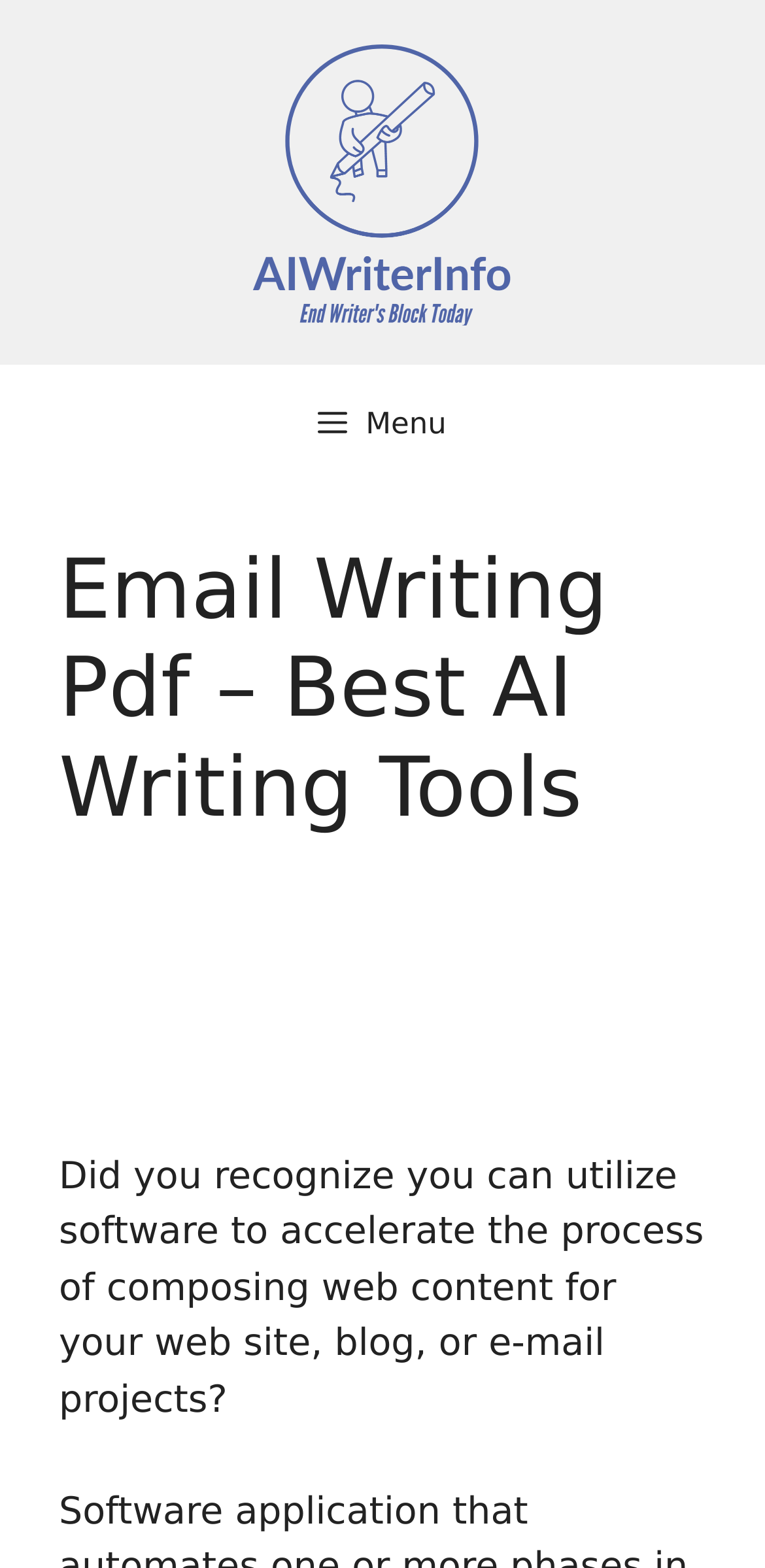What is the name of the website?
Please give a detailed answer to the question using the information shown in the image.

The banner at the top of the webpage displays the website's name, AIWriterinfo.com, along with an image. This suggests that the website is affiliated with AI Writer Info.